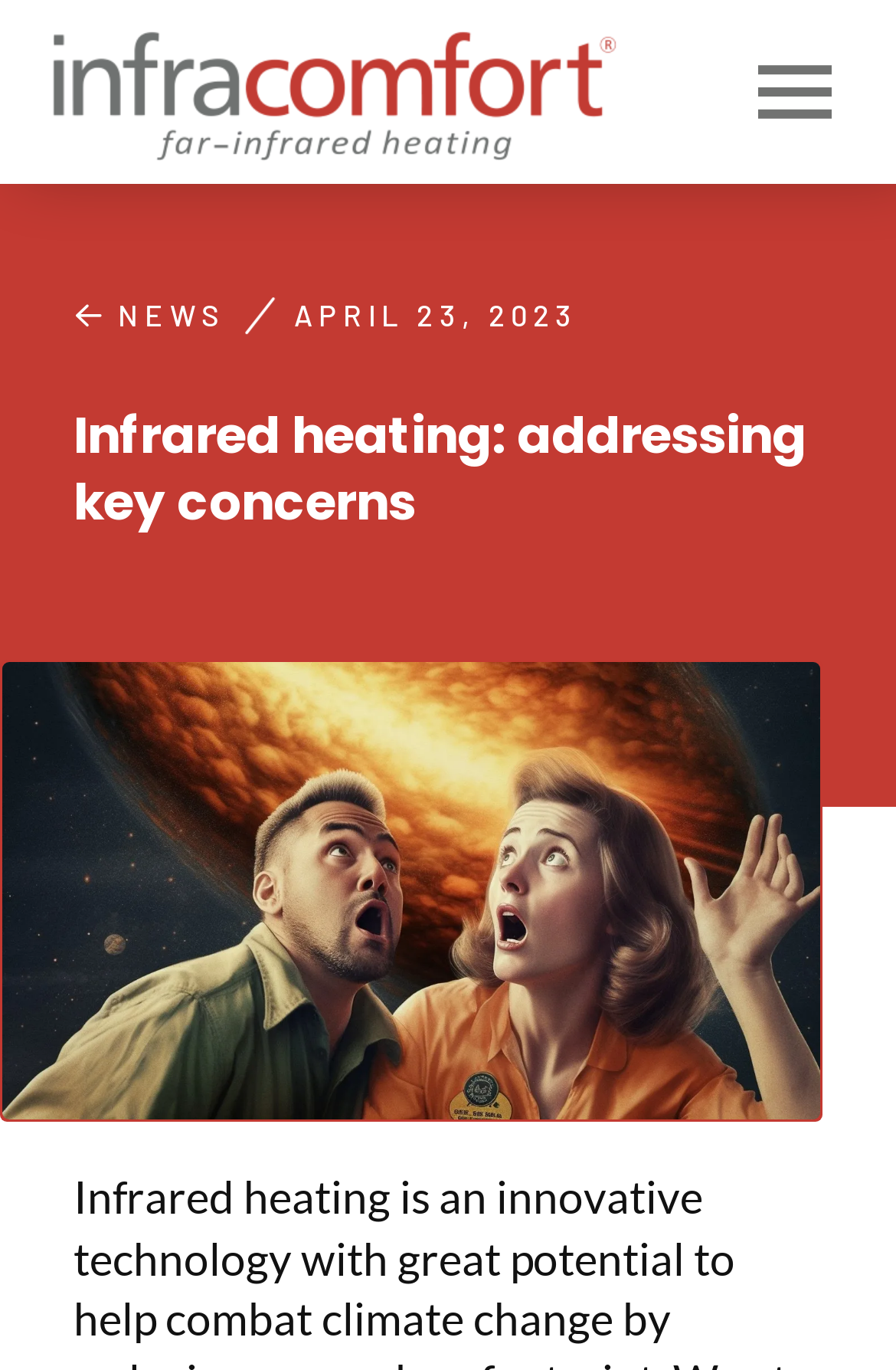Offer an extensive depiction of the webpage and its key elements.

The webpage is about Infracomfort, a company that aids homeowners in embracing infrared heating. At the top left of the page, there is a link to the Infracomfort home page, accompanied by an image with the same name. On the top right, there is a button to toggle off-canvas content, which is currently not expanded.

Below the top section, there is a header area that spans the entire width of the page. Within this header, there are several elements. On the left, there is a link to the "NEWS" section, followed by a static text element displaying the date "APRIL 23, 2023". Further to the right, there is a heading that reads "Infrared heating: addressing key concerns", which is the main title of the page. Below the heading, there is a horizontal separator line.

Below the header area, there is a large figure that occupies most of the page's width. Within this figure, there is a featured image related to the topic of infrared heating, which is the main content of the page.